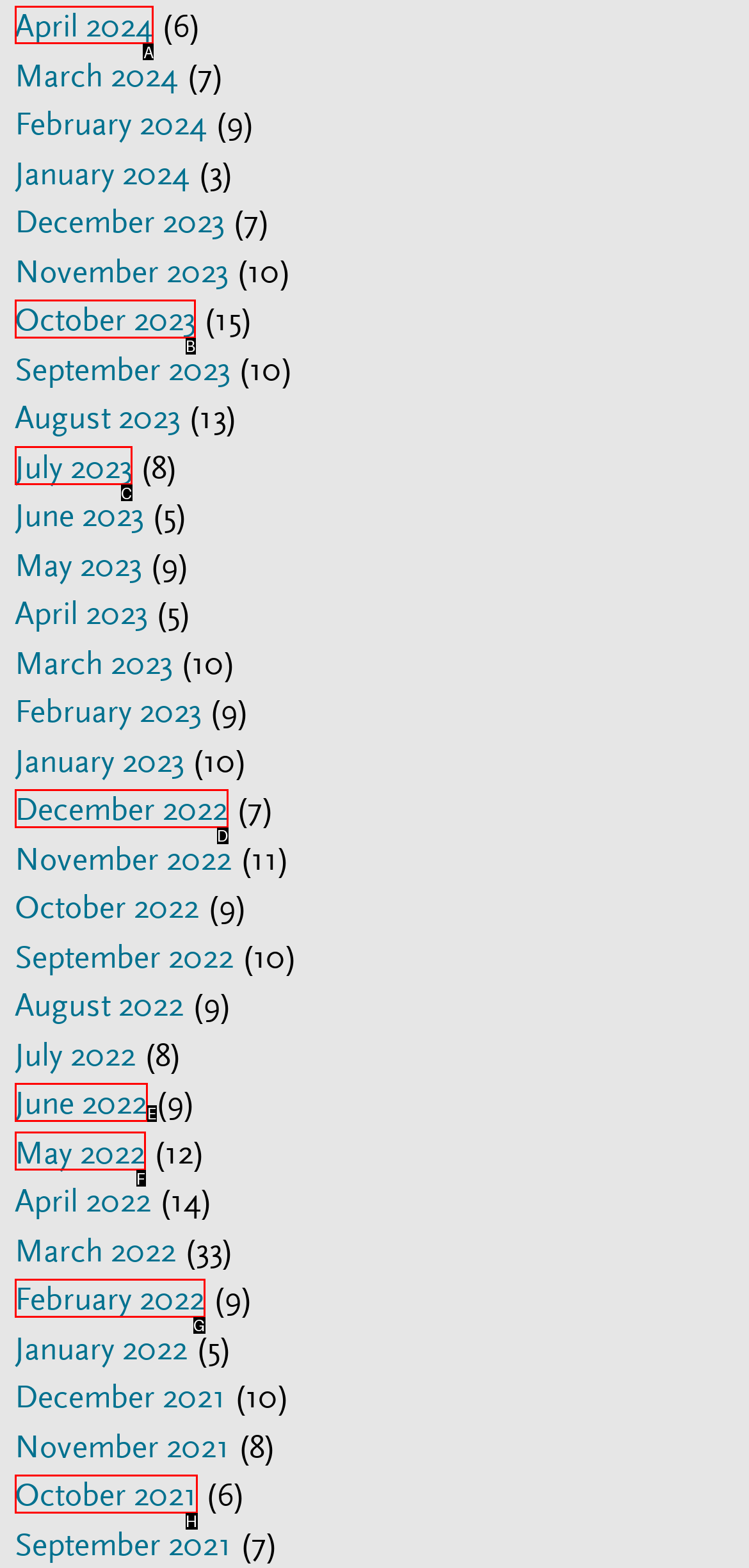Determine the letter of the element I should select to fulfill the following instruction: Click on April 2024. Just provide the letter.

A